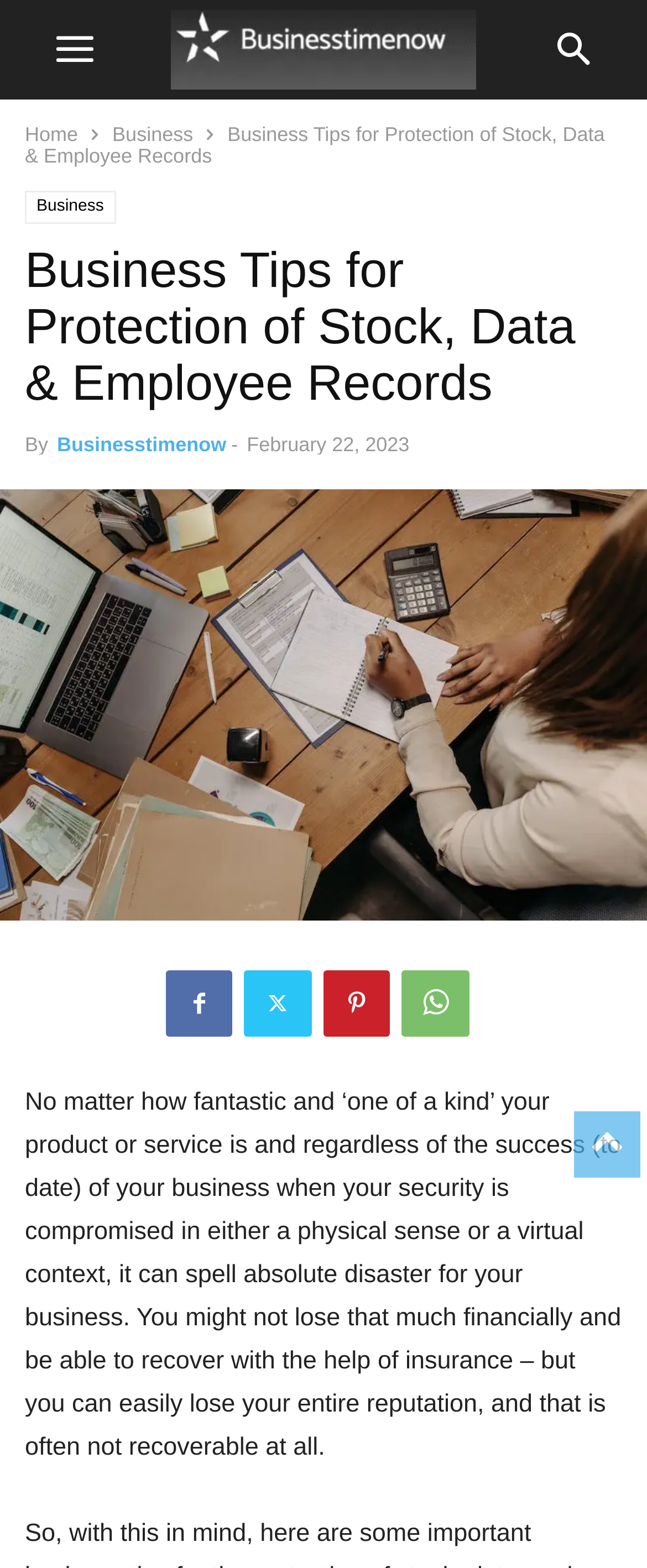What is the purpose of the social media links at the bottom of the article?
Please describe in detail the information shown in the image to answer the question.

The social media links at the bottom of the article, represented by icons, are likely intended to allow users to share the article on various social media platforms.